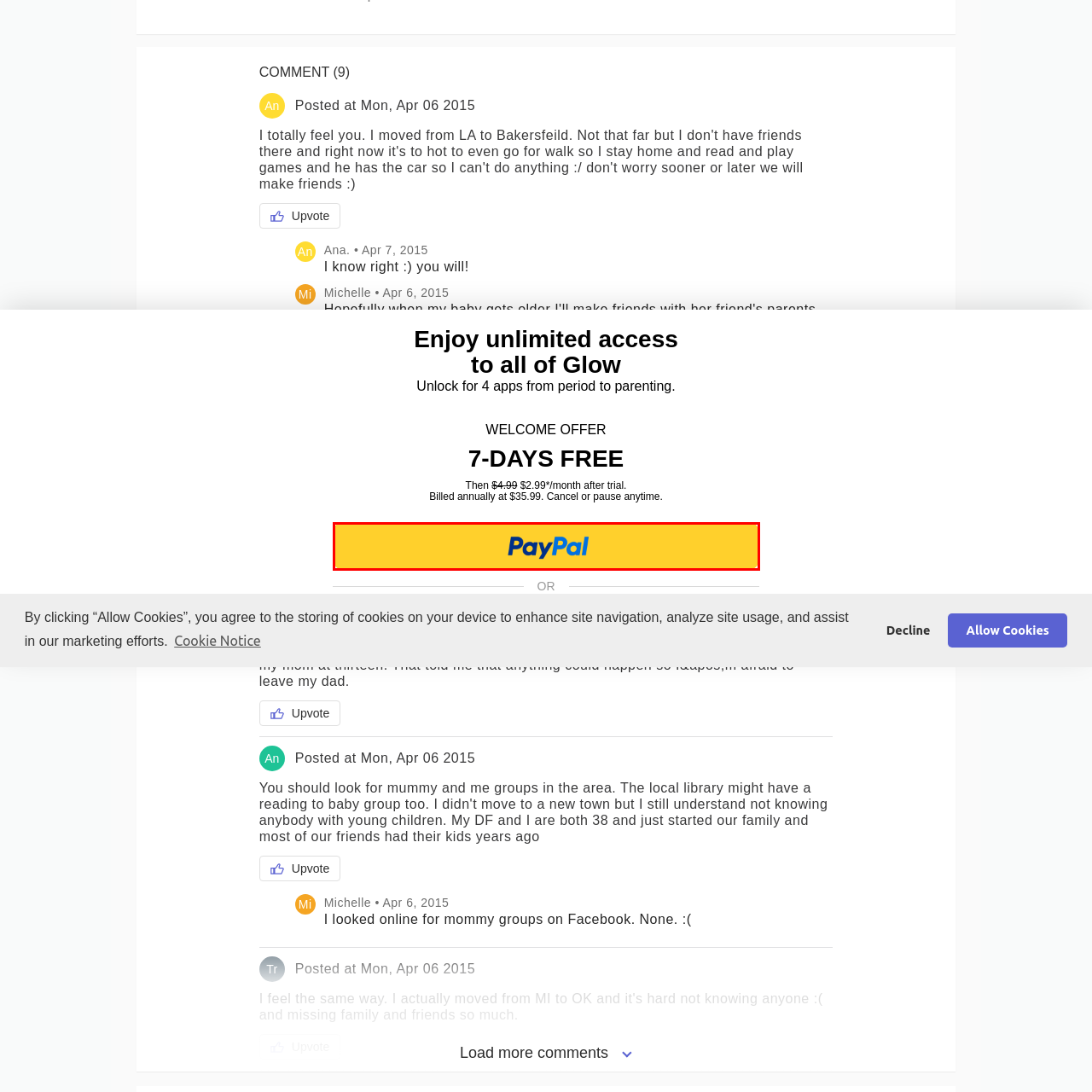Generate a meticulous caption for the image that is highlighted by the red boundary line.

The image prominently features the PayPal logo against a vibrant yellow background. The logo consists of the word "PayPal" rendered in a bold, blue font, with a stylized design that emphasizes the company's focus on digital payments and financial transactions. This combination of colors is eye-catching and signifies the brand's identity as a modern, accessible financial service provider. The bright yellow backdrop enhances the visual appeal and draws attention to the logo, reinforcing PayPal's presence in the online payment industry.